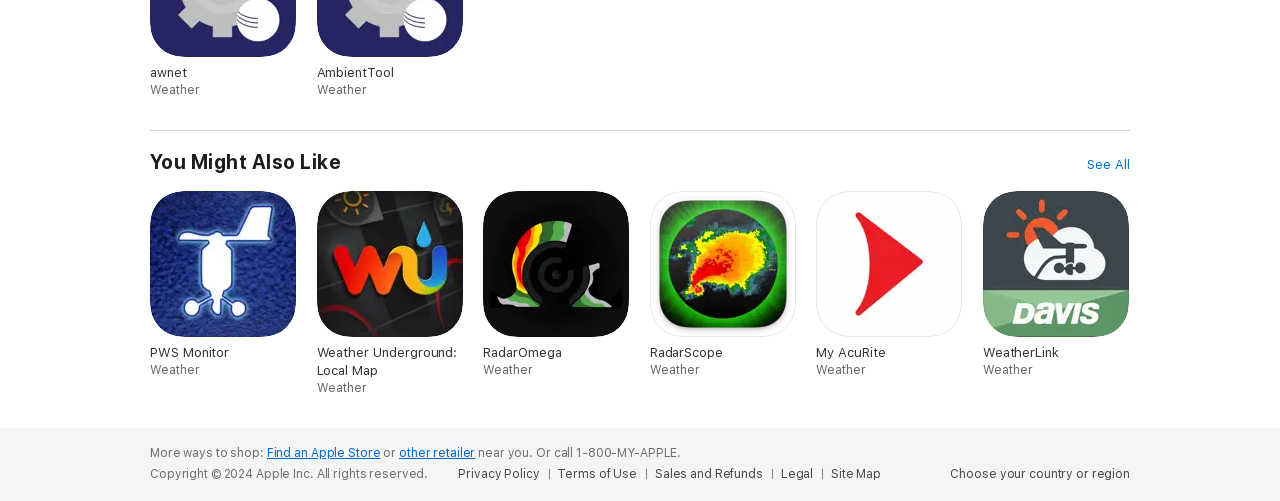Find the bounding box coordinates of the element I should click to carry out the following instruction: "View more weather apps".

[0.85, 0.311, 0.883, 0.347]